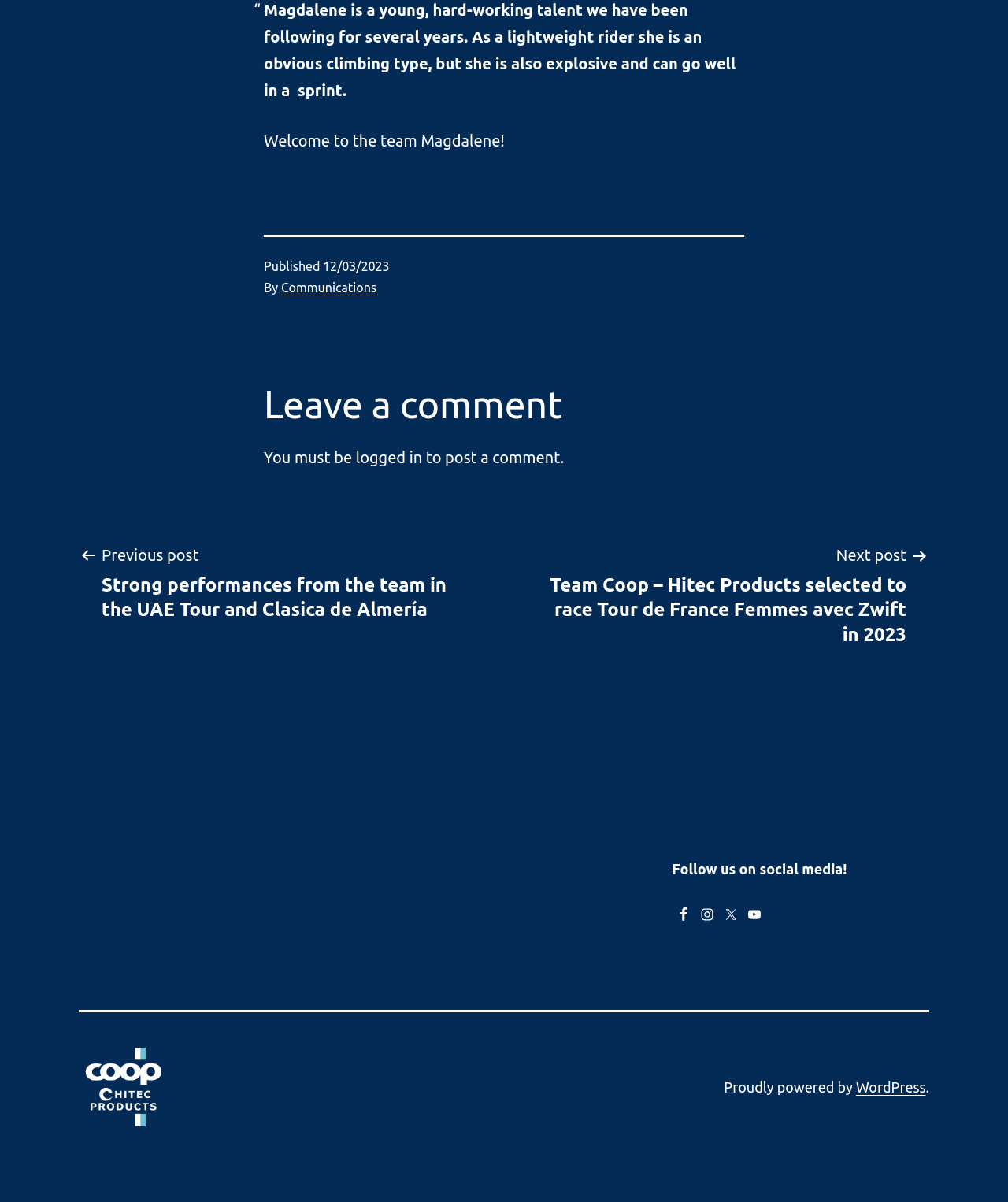Find the bounding box of the web element that fits this description: "News".

[0.52, 0.251, 0.551, 0.263]